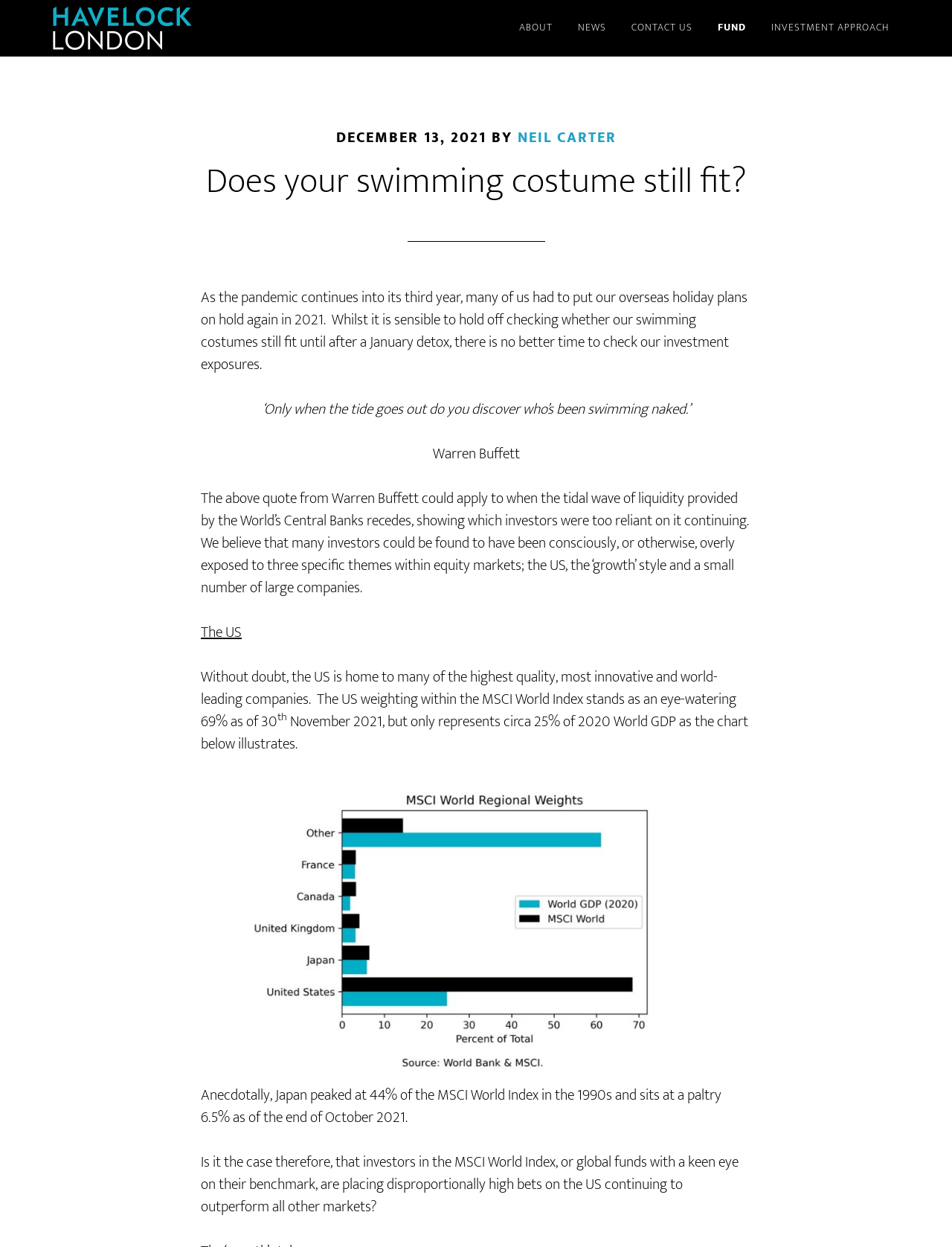Give a full account of the webpage's elements and their arrangement.

The webpage appears to be an article or blog post from Havelock London, a financial investment company. At the top of the page, there are two "Skip to" links, one for main content and one for the footer. Below these links, there is a navigation menu with five links: "ABOUT", "NEWS", "CONTACT US", "FUND", and "INVESTMENT APPROACH".

The main content of the page is an article titled "Does your swimming costume still fit?" which is also the title of the webpage. The article is dated December 13, 2021, and is written by Neil Carter. The article begins by discussing how the pandemic has affected overseas holiday plans and then transitions to discussing investment exposures.

The article is divided into several paragraphs, with quotes from Warren Buffett and discussions about investment themes, including the US, the "growth" style, and a small number of large companies. There is also a figure or chart illustrating the US weighting within the MSCI World Index.

Throughout the article, there are several static text elements, including headings, paragraphs, and quotes. The text is arranged in a clear and readable format, with headings and paragraphs separated by whitespace. There are no images on the page, aside from the figure or chart mentioned earlier.